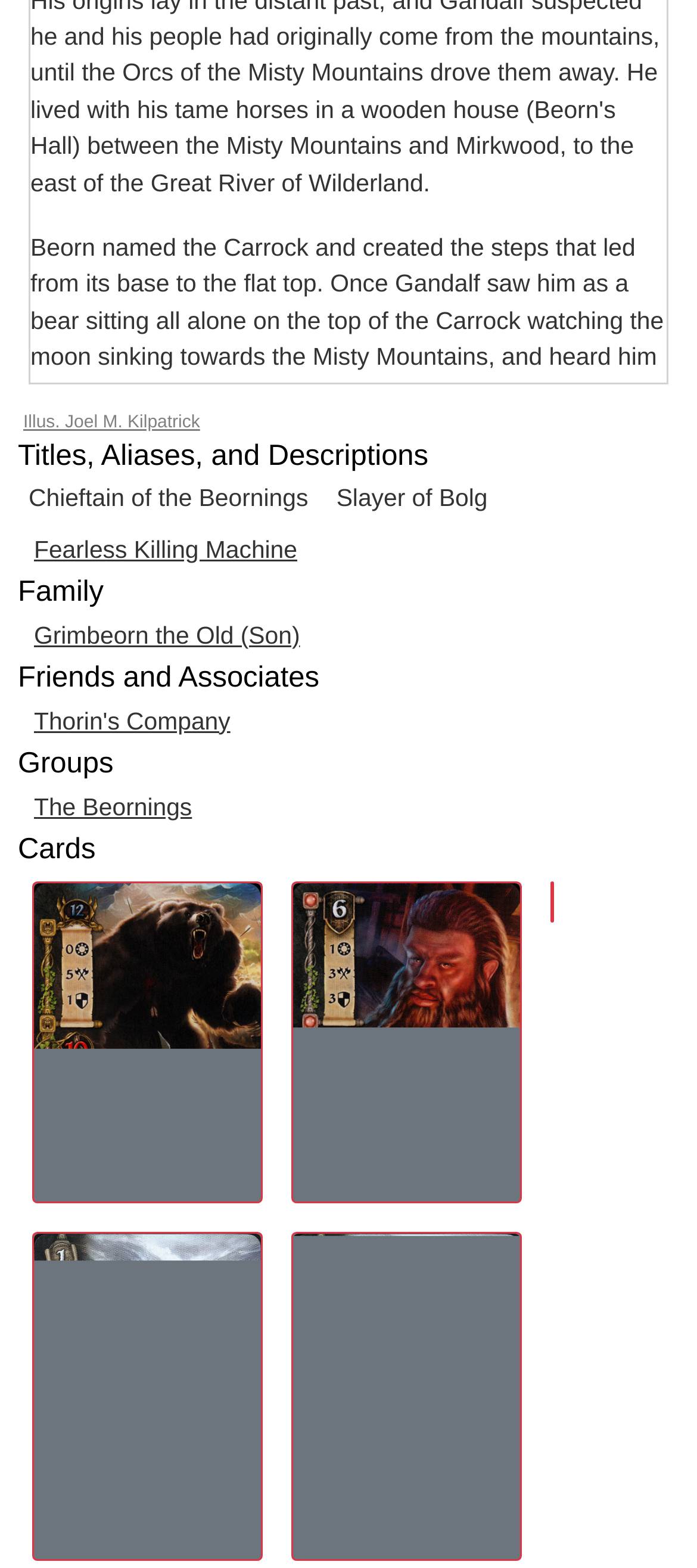What is Beorn's title?
Use the image to give a comprehensive and detailed response to the question.

I found the answer by looking at the 'Titles, Aliases, and Descriptions' section, where it lists 'Chieftain of the Beornings' as one of Beorn's titles.